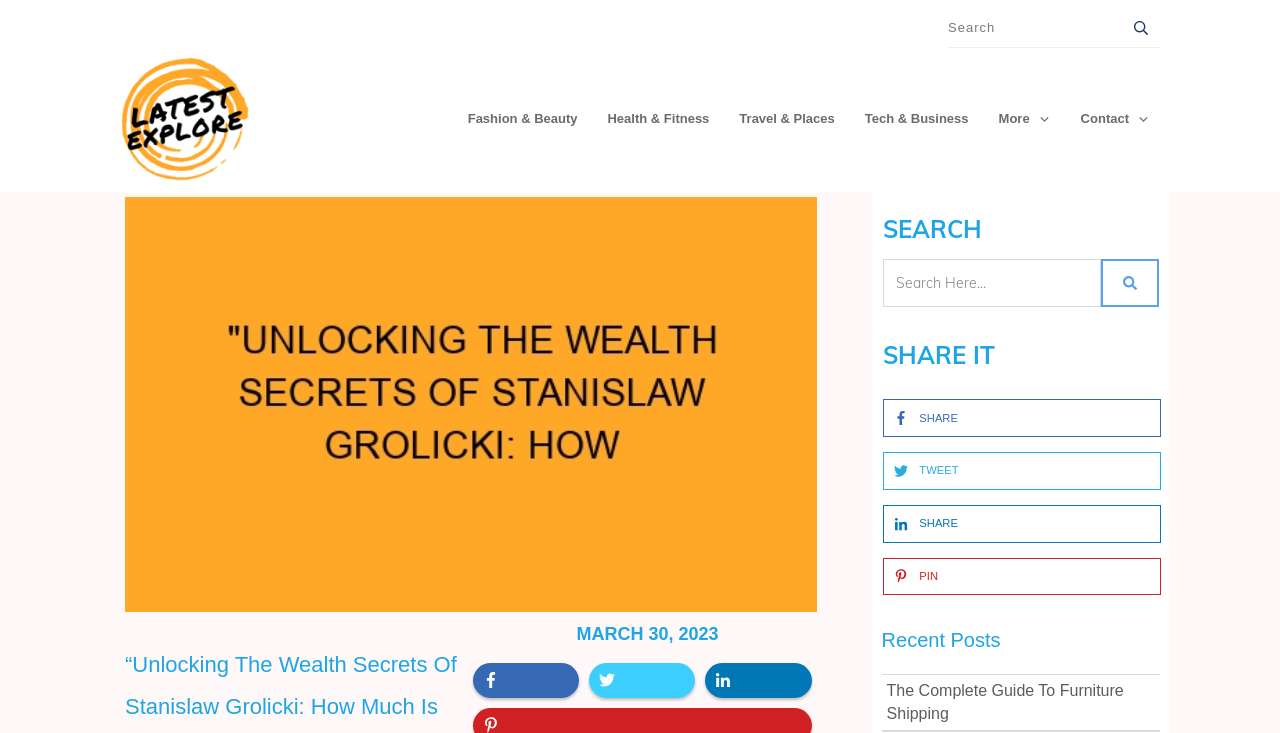Using the elements shown in the image, answer the question comprehensively: How many categories are listed under the logo?

Under the logo, there are four categories listed: Fashion & Beauty, Health & Fitness, Travel & Places, and Tech & Business. These categories are likely links to other sections of the webpage or related websites.